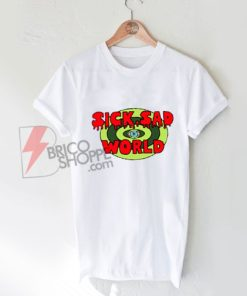Please reply to the following question with a single word or a short phrase:
What is written on the graphic?

SICK SAD WORLD